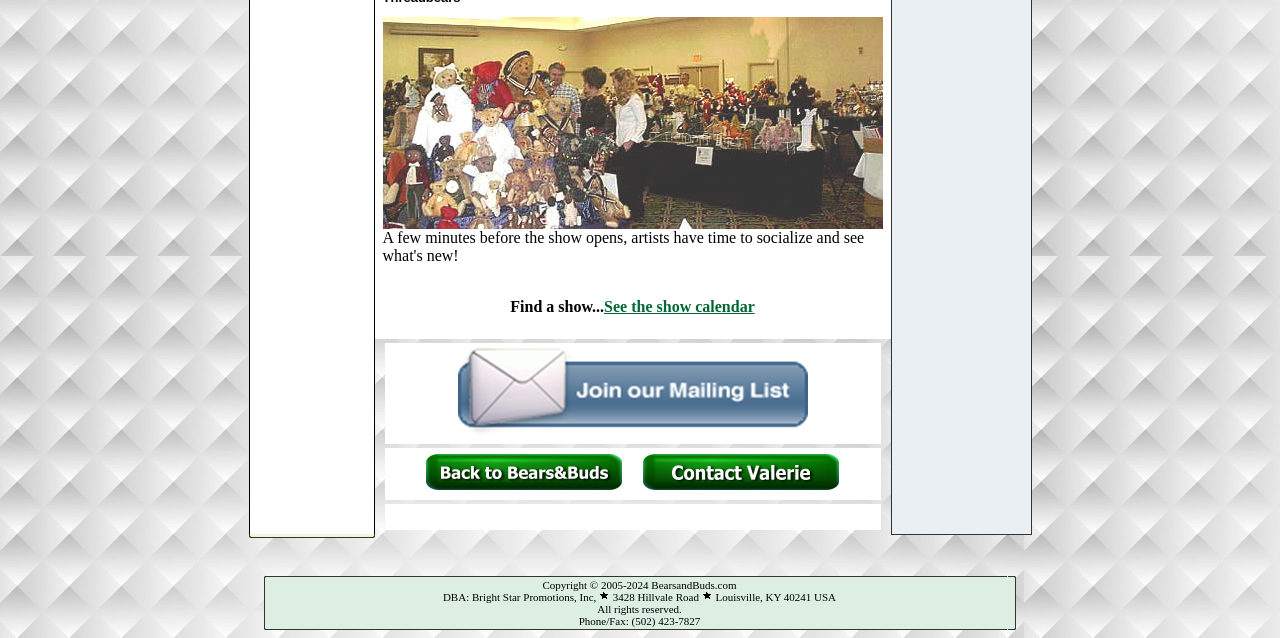What is the purpose of the show calendar?
Using the information from the image, provide a comprehensive answer to the question.

The show calendar is mentioned in the text 'Find a show...See the show calendar' which is a link, indicating that the purpose of the show calendar is to find a show.